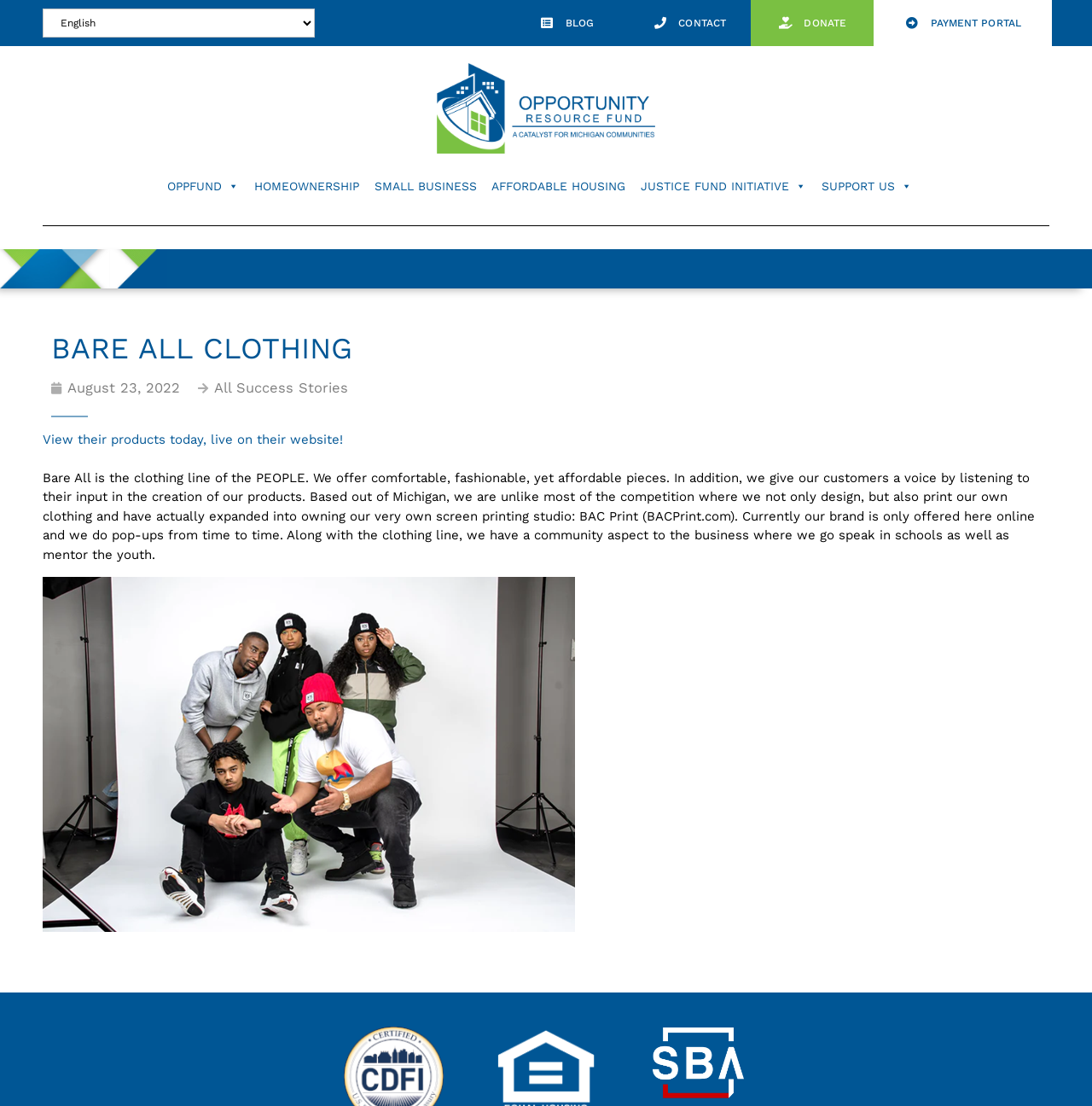What is the name of the screen printing studio?
Provide a detailed and well-explained answer to the question.

The name of the screen printing studio can be found in the StaticText element 'Bare All is the clothing line of the PEOPLE...'. Specifically, it is mentioned that the clothing line has 'expanded into owning our very own screen printing studio: BAC Print (BACPrint.com)'.